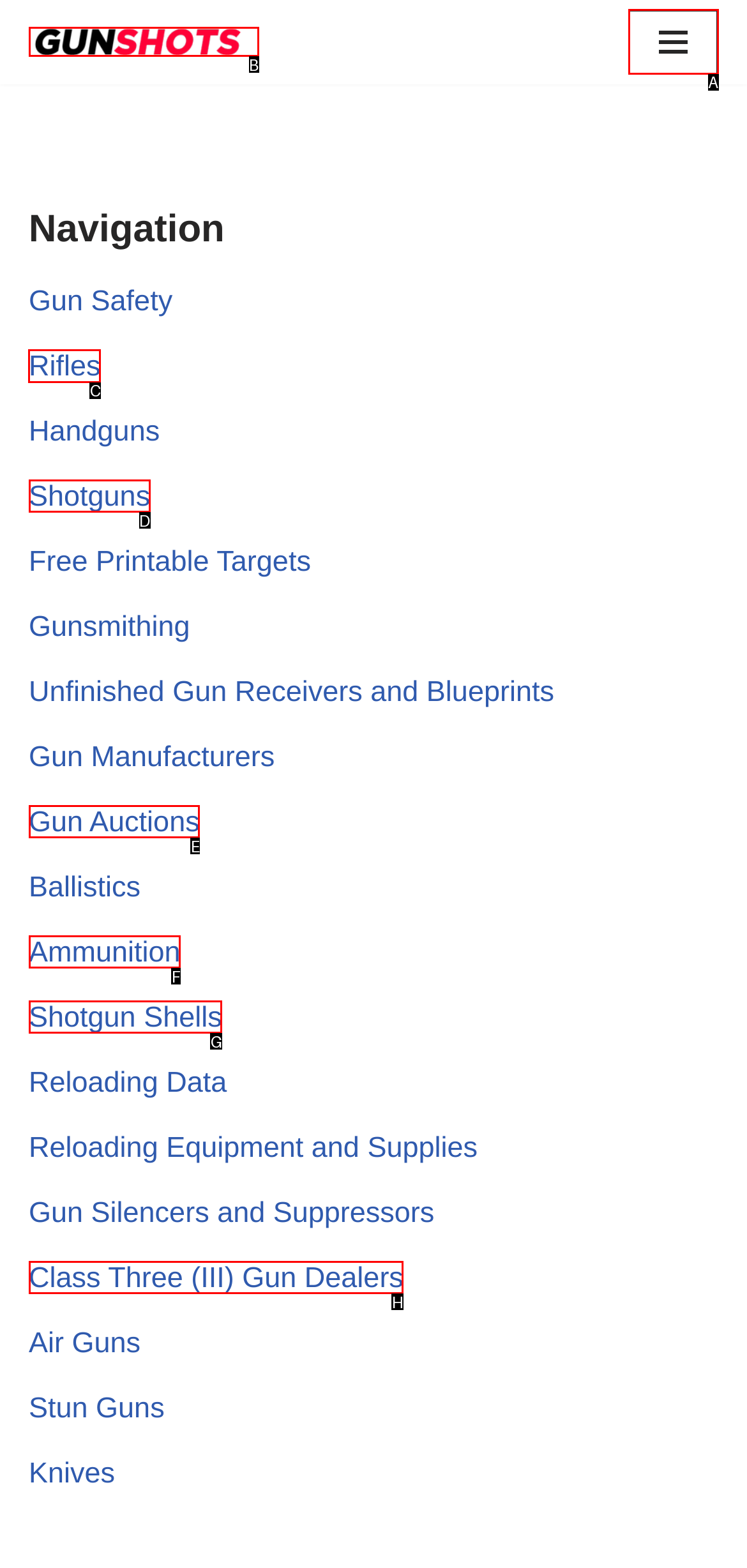Indicate the HTML element to be clicked to accomplish this task: Explore Rifles Respond using the letter of the correct option.

C